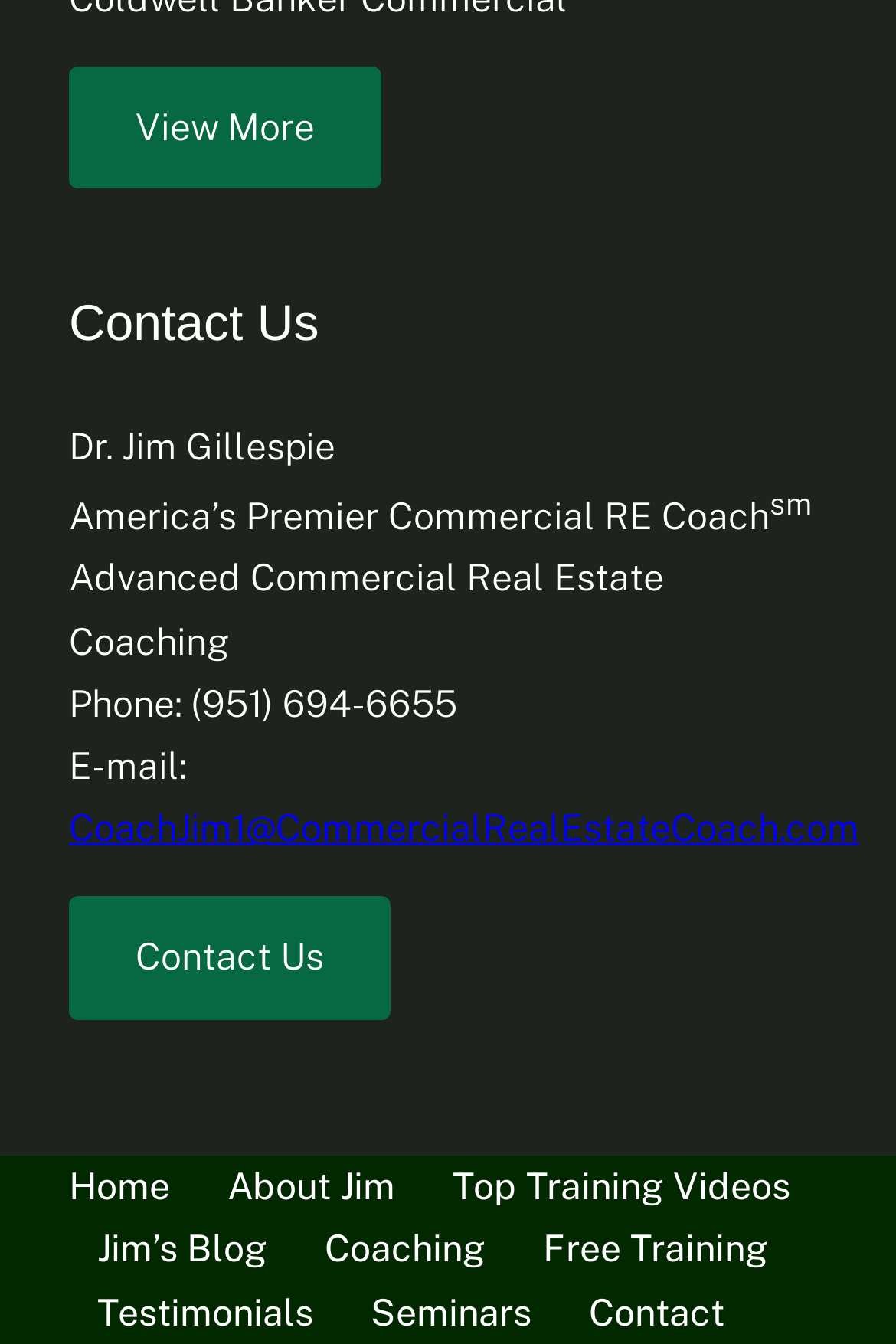Reply to the question below using a single word or brief phrase:
What is the name of the commercial RE coach?

Dr. Jim Gillespie